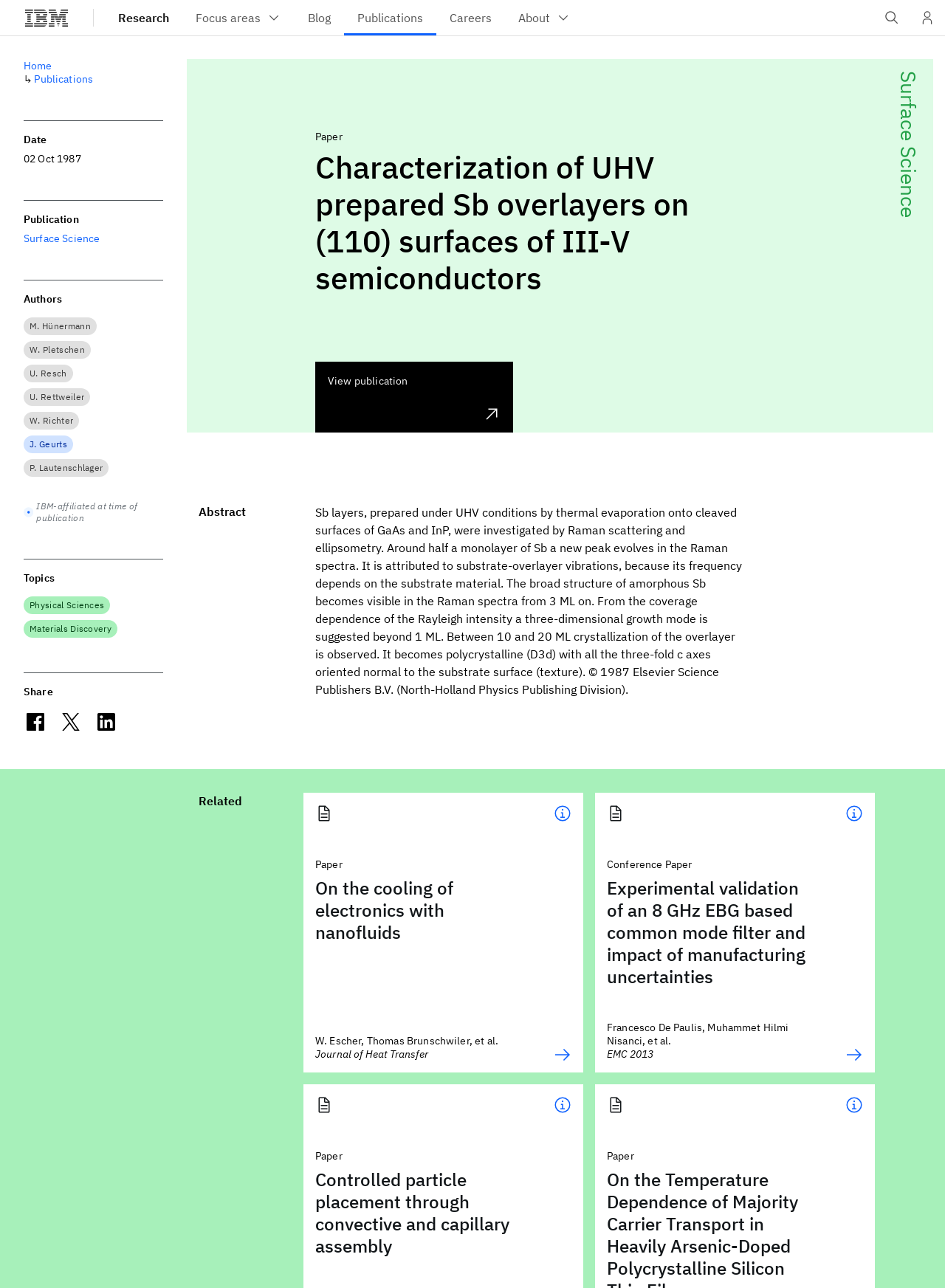What is the publication date of the paper?
Refer to the image and provide a concise answer in one word or phrase.

02 Oct 1987